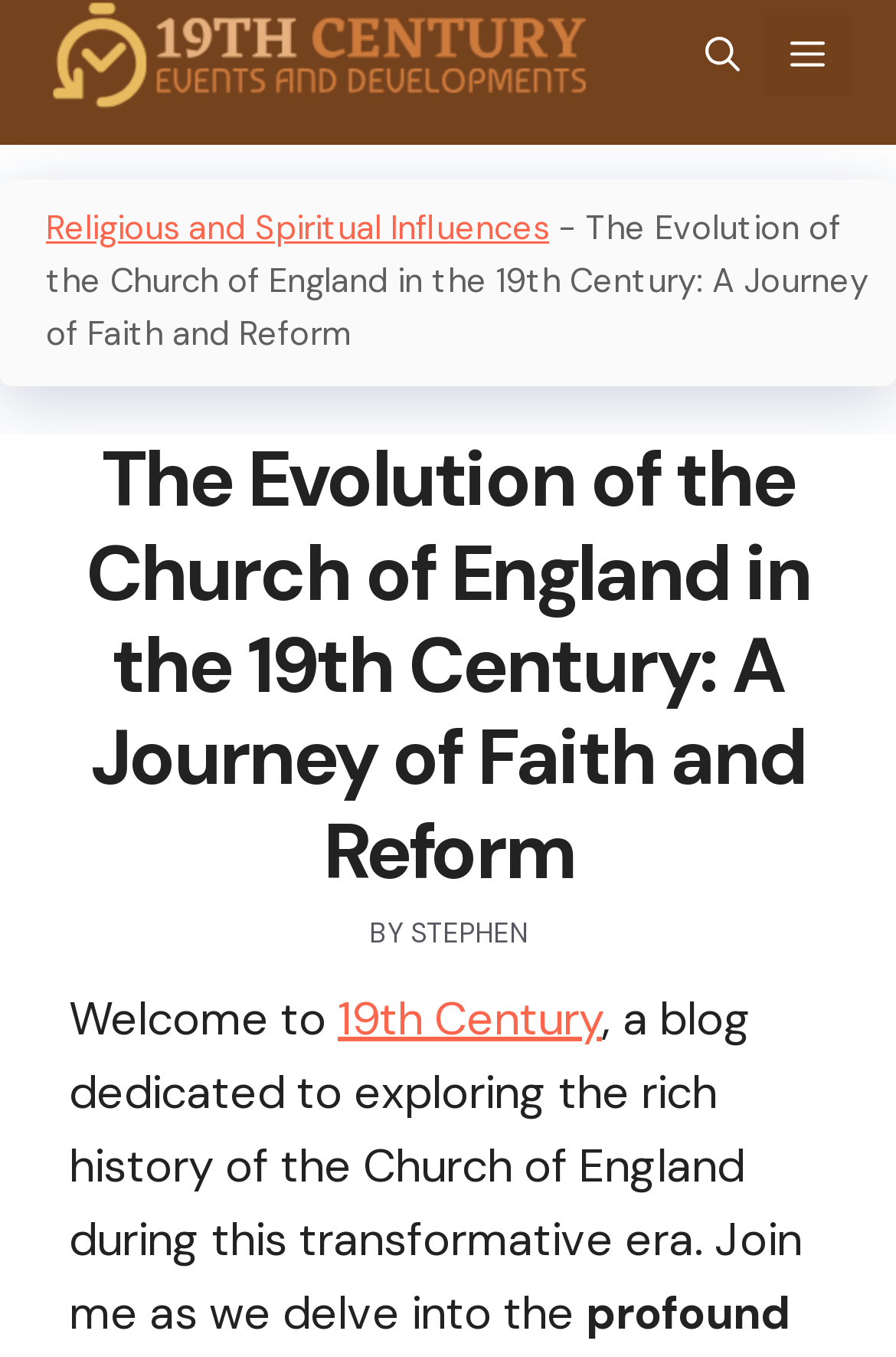What is the topic of the blog?
From the details in the image, answer the question comprehensively.

I inferred the topic of the blog by analyzing the static text elements on the page. The text 'The Evolution of the Church of England in the 19th Century: A Journey of Faith and Reform' suggests that the blog is focused on the Church of England during the 19th century.